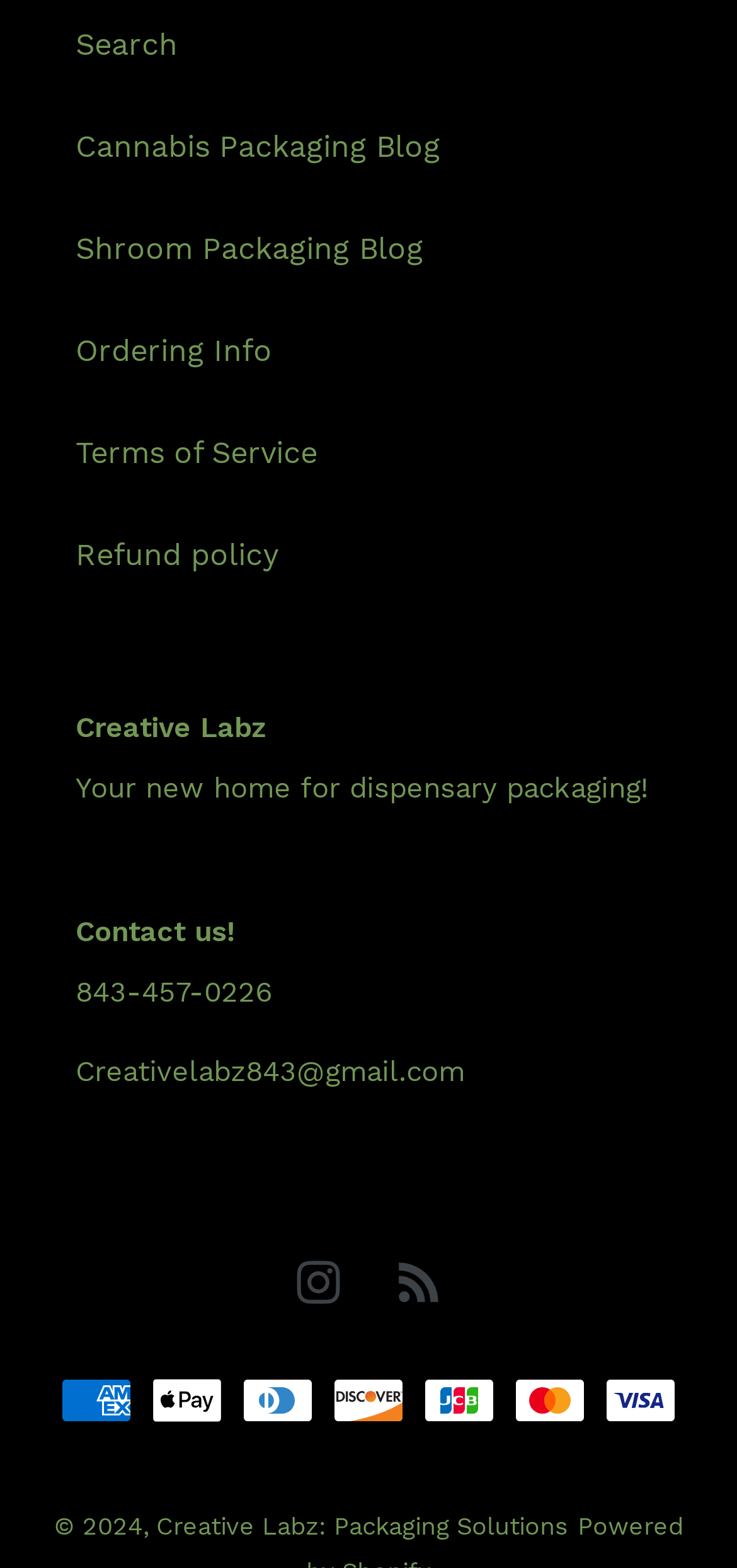Please give the bounding box coordinates of the area that should be clicked to fulfill the following instruction: "Search for something". The coordinates should be in the format of four float numbers from 0 to 1, i.e., [left, top, right, bottom].

[0.103, 0.017, 0.241, 0.04]